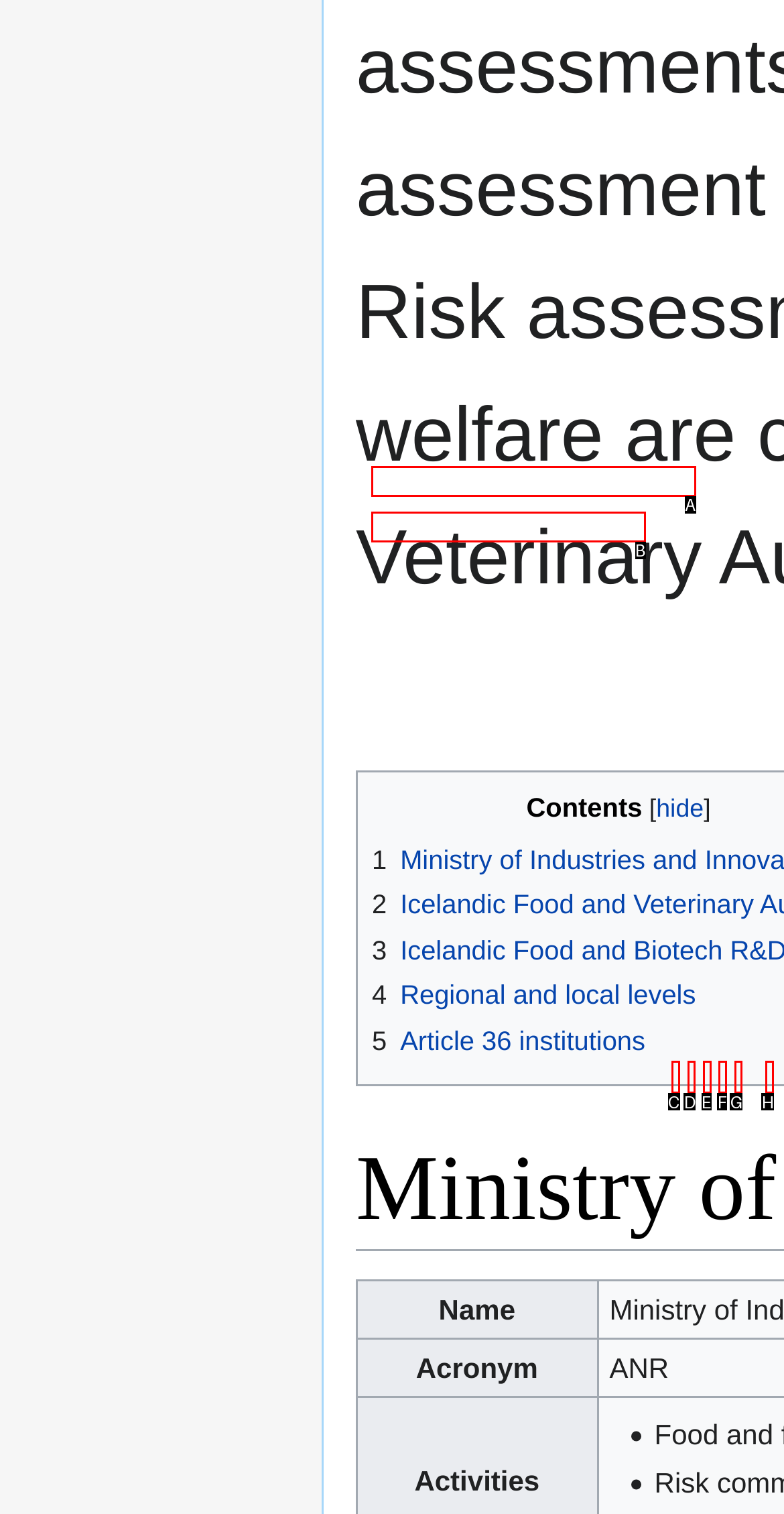Choose the HTML element that best fits the description: 4 Regional and local levels. Answer with the option's letter directly.

A